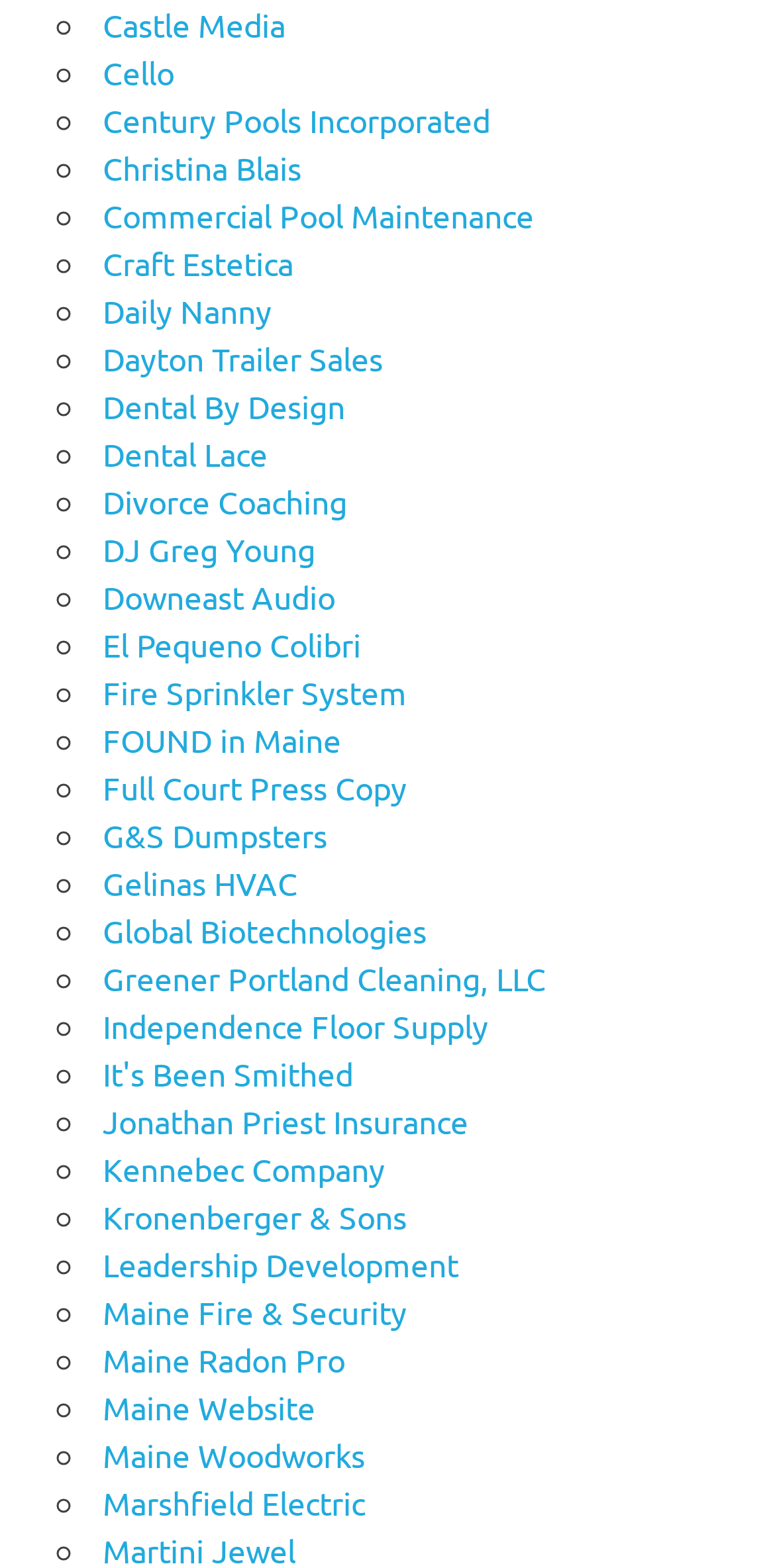Please identify the bounding box coordinates of the area that needs to be clicked to fulfill the following instruction: "Learn about Commercial Pool Maintenance."

[0.133, 0.124, 0.689, 0.15]